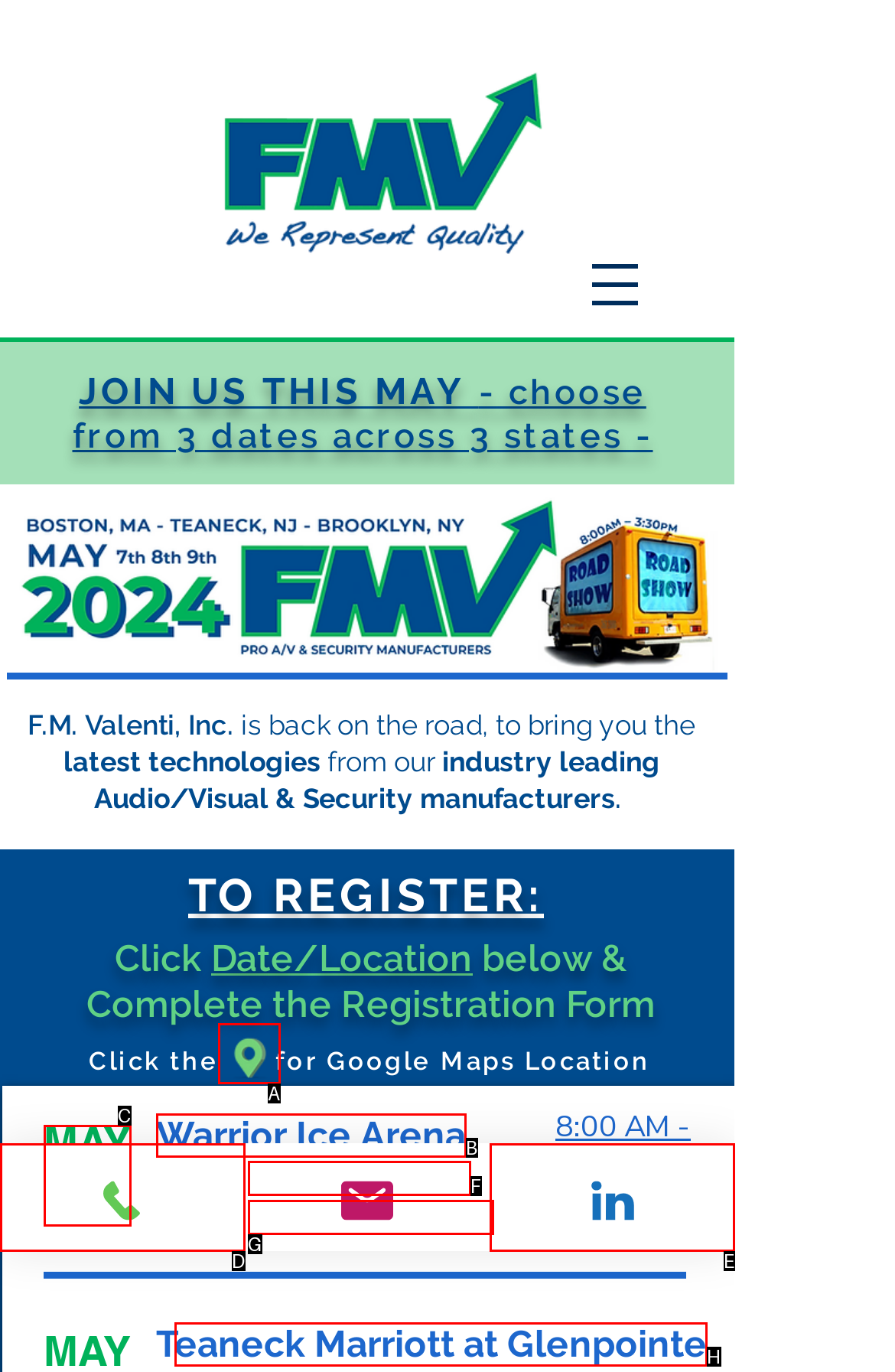Tell me which UI element to click to fulfill the given task: View the location of Warrior Ice Arena on Google Maps. Respond with the letter of the correct option directly.

A